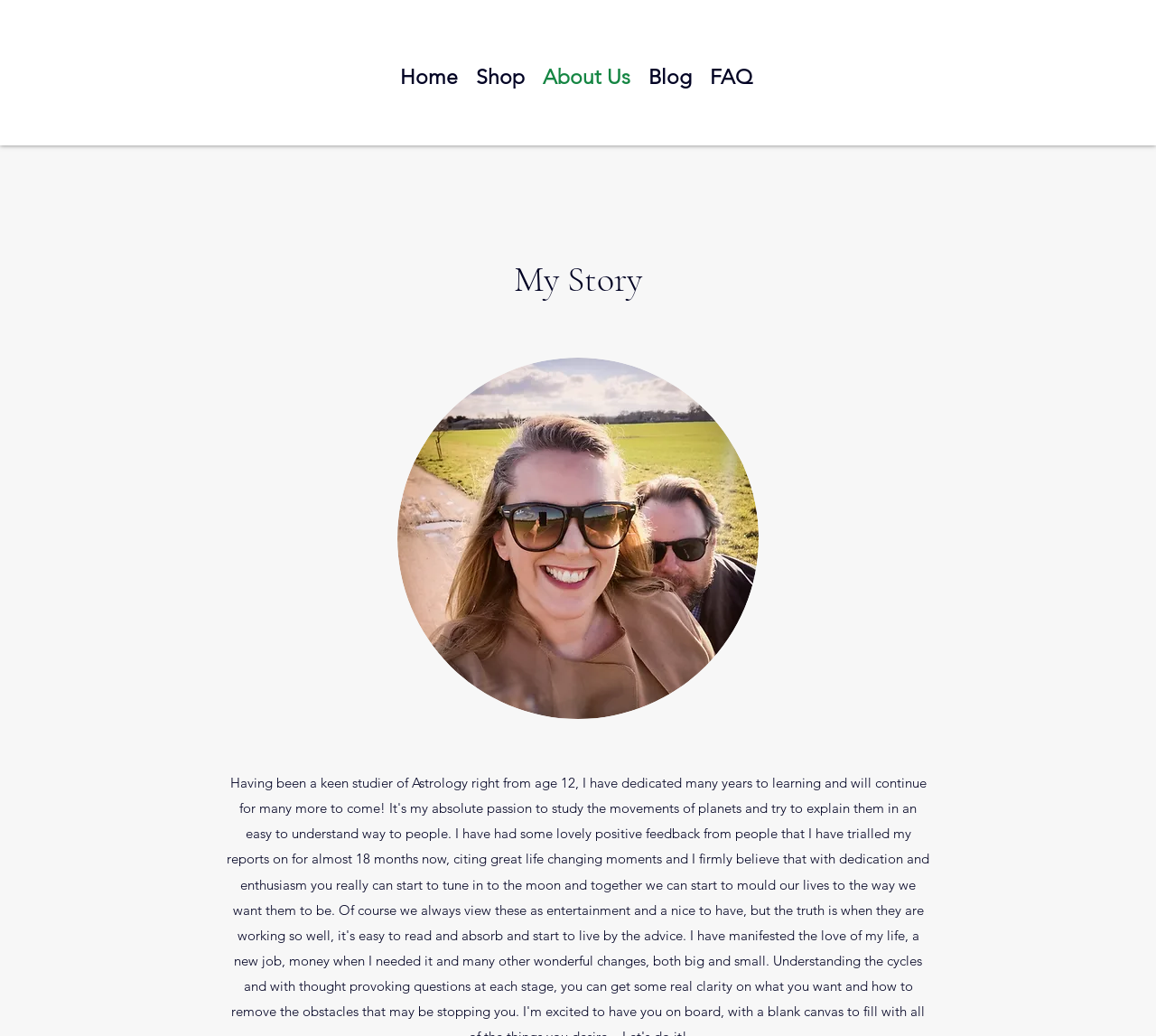Can you give a detailed response to the following question using the information from the image? What is the approximate width of the image?

I calculated the width of the image by subtracting the left coordinate from the right coordinate of the image's bounding box, which is 0.656 - 0.344 = 0.312.